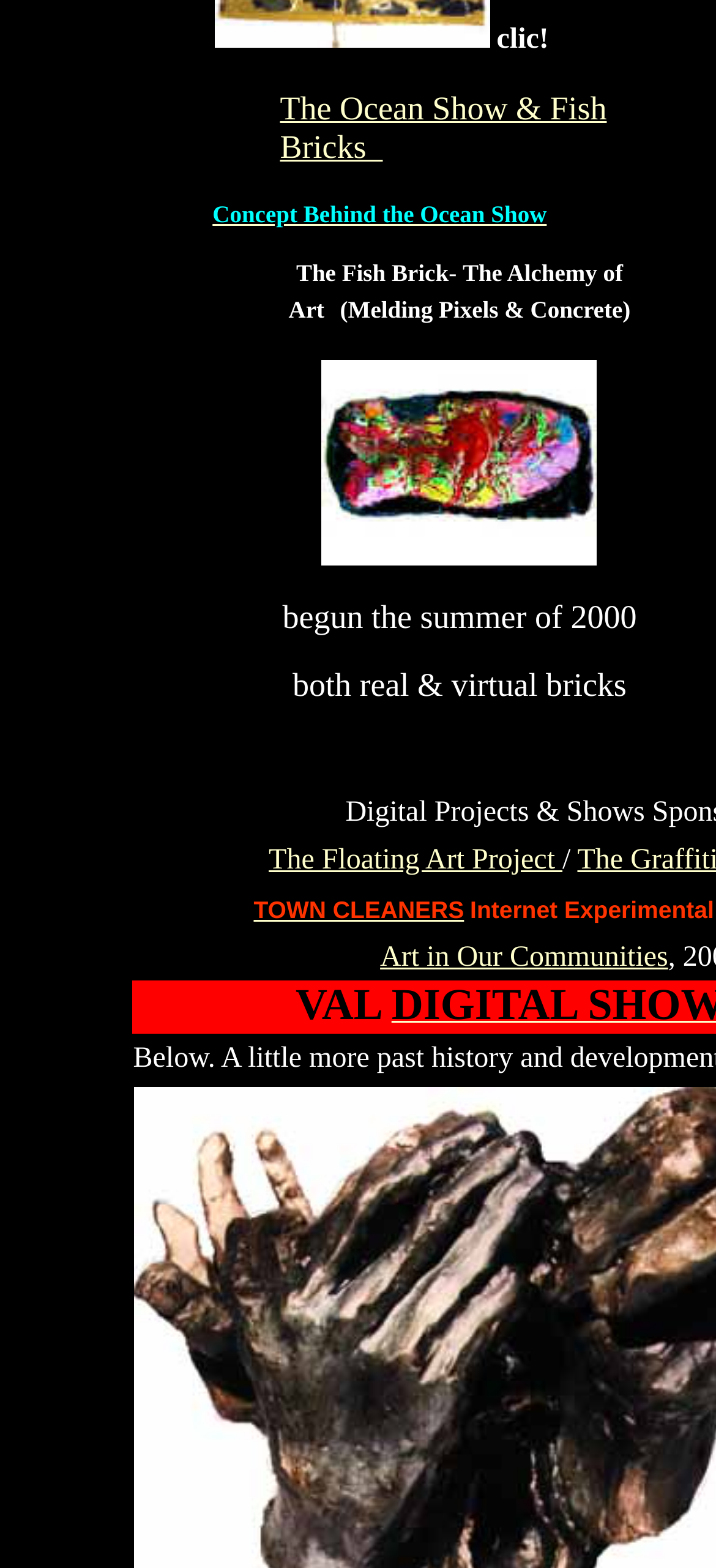What is the name of the other art project mentioned?
Refer to the image and provide a concise answer in one word or phrase.

The Floating Art Project